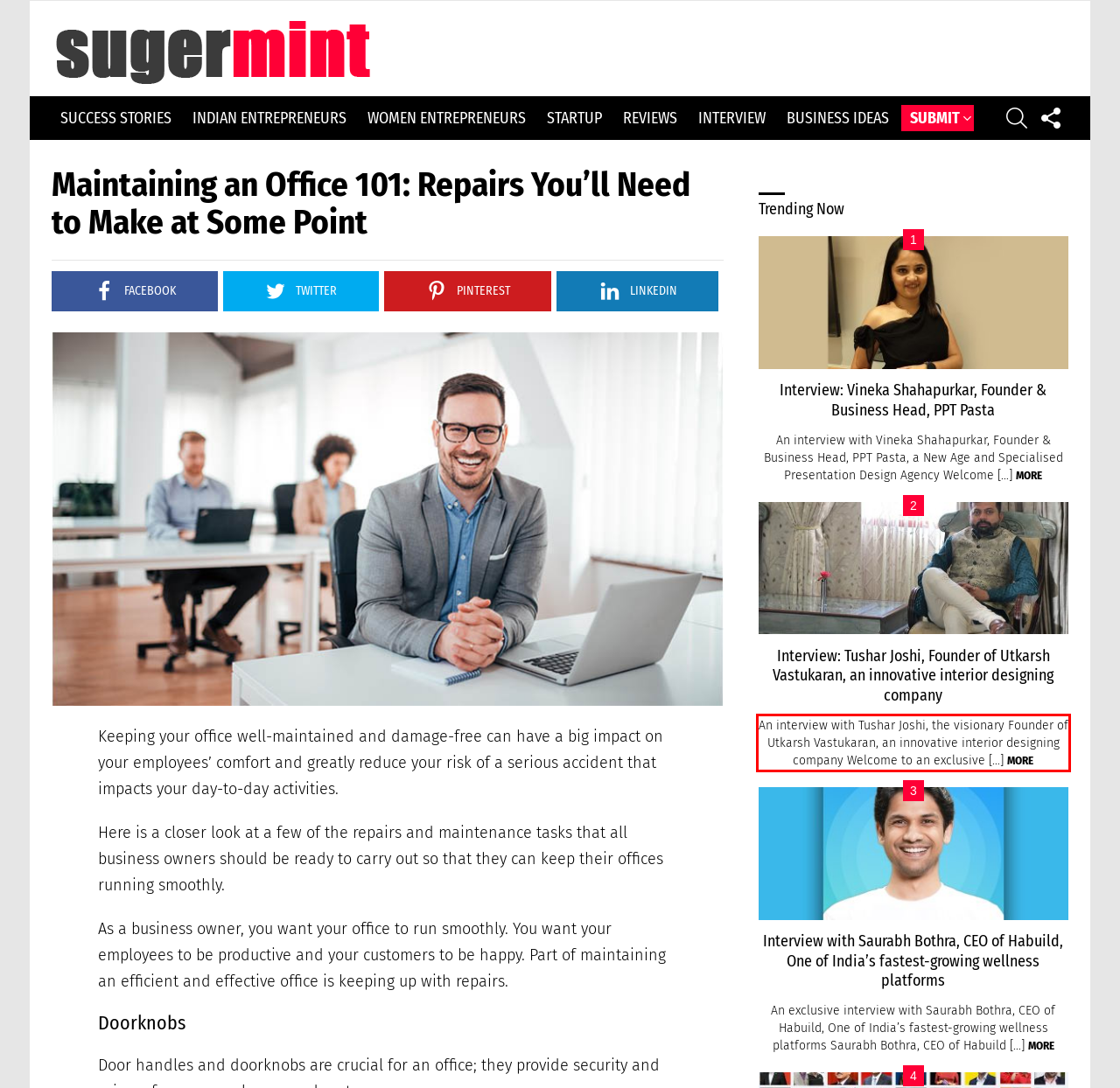Please look at the screenshot provided and find the red bounding box. Extract the text content contained within this bounding box.

An interview with Tushar Joshi, the visionary Founder of Utkarsh Vastukaran, an innovative interior designing company Welcome to an exclusive […] MORE